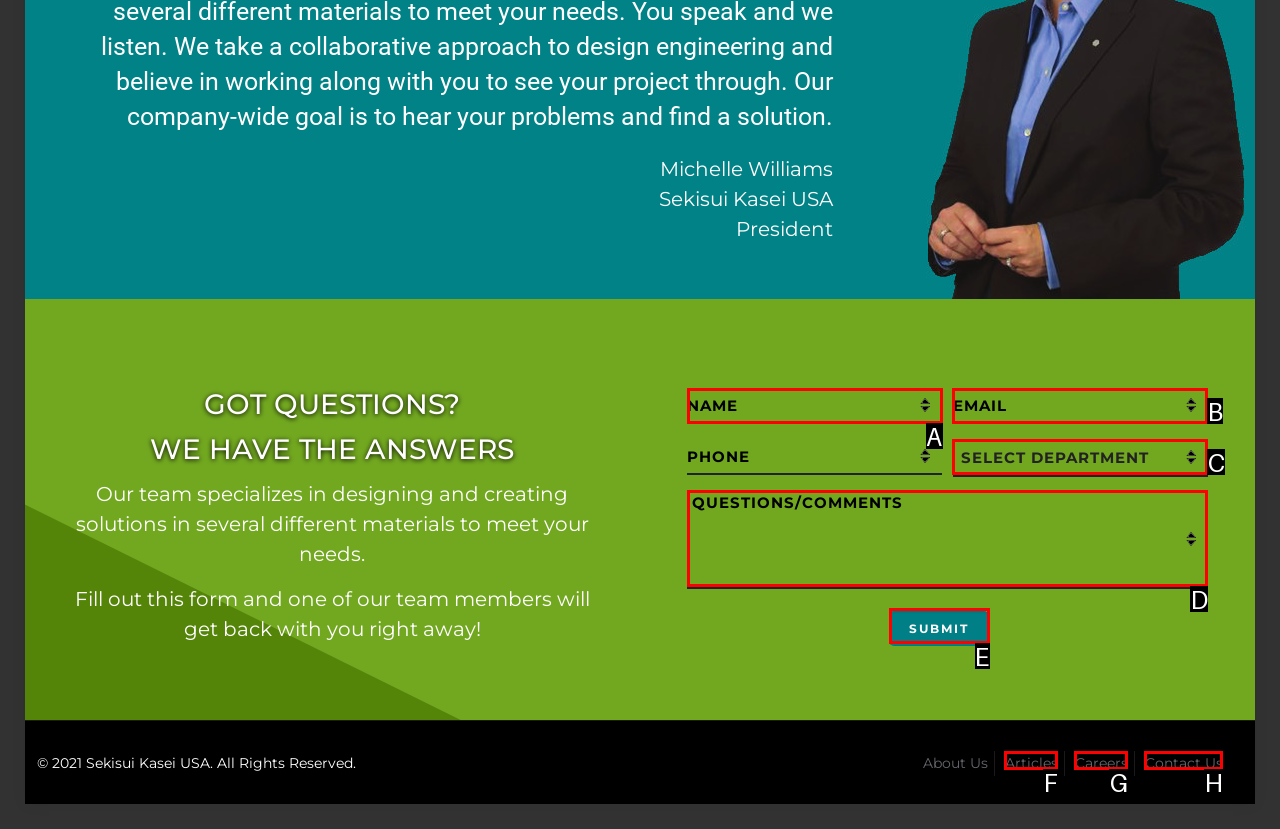Select the option that corresponds to the description: Careers
Respond with the letter of the matching choice from the options provided.

G